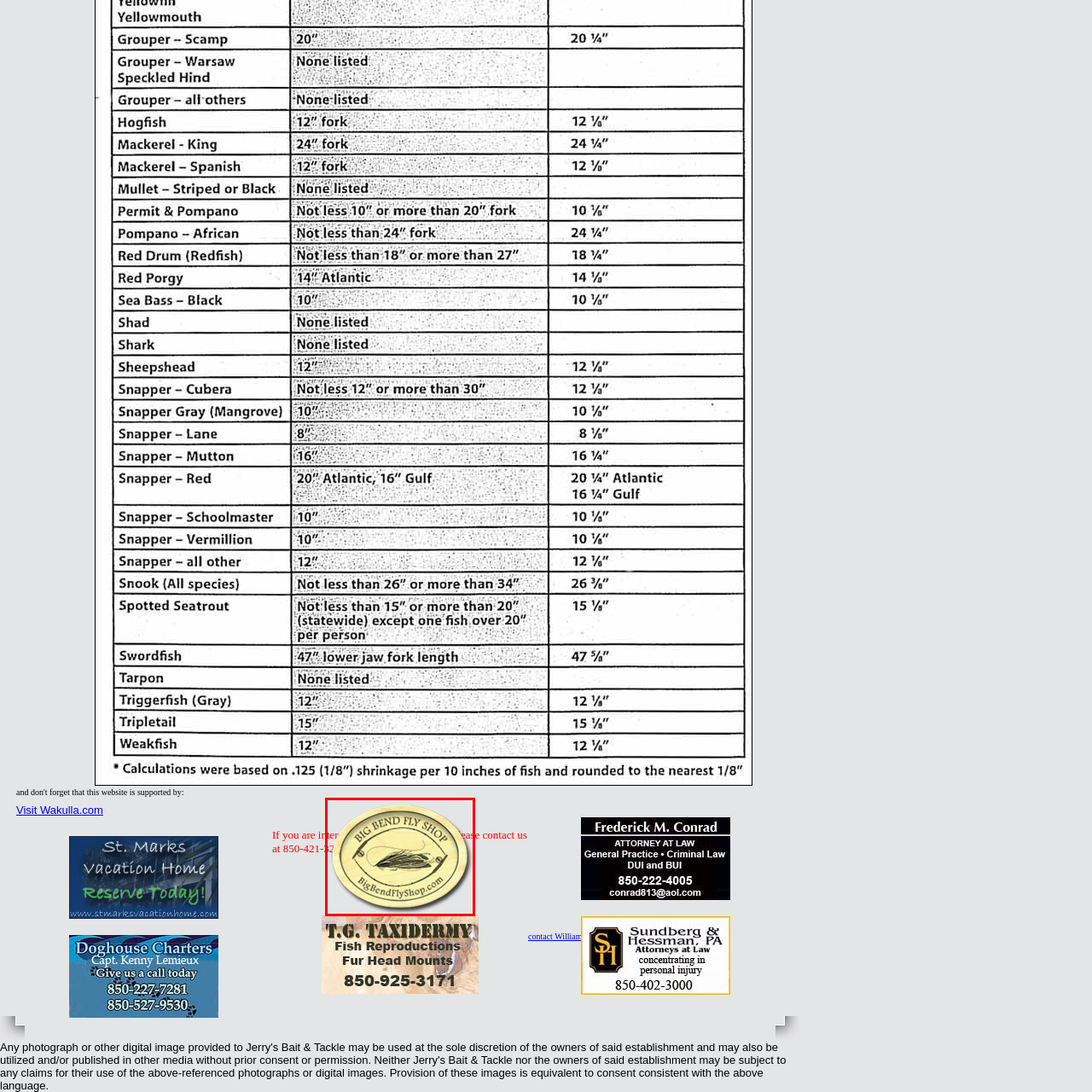Examine the area within the red bounding box and answer the following question using a single word or phrase:
What is featured at the center of the emblem?

Fishing fly